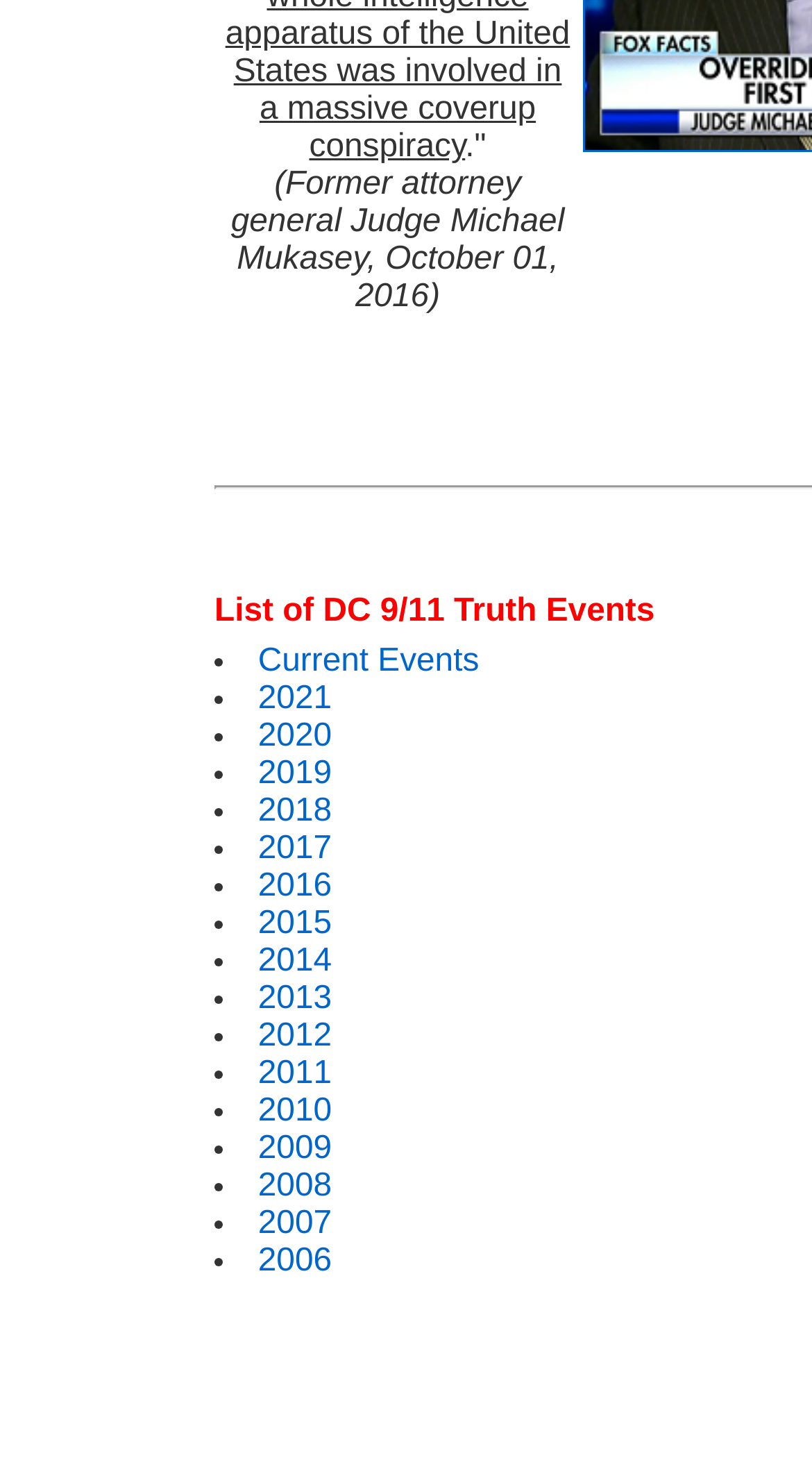Use a single word or phrase to answer the question:
How many links are available under 'Current Events'?

21